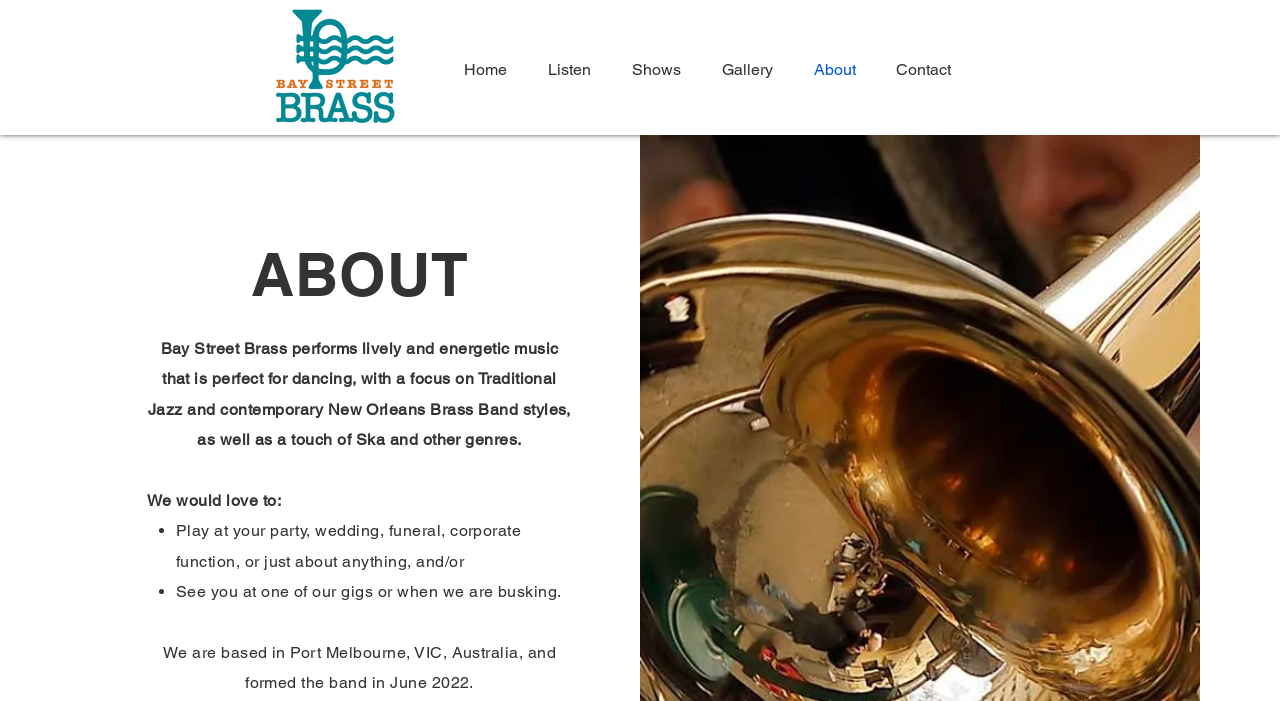What type of music does Bay Street Brass perform?
Please respond to the question with a detailed and well-explained answer.

Based on the webpage, Bay Street Brass performs lively and energetic music that is perfect for dancing, with a focus on Traditional Jazz and contemporary New Orleans Brass Band styles, as well as a touch of Ska and other genres.